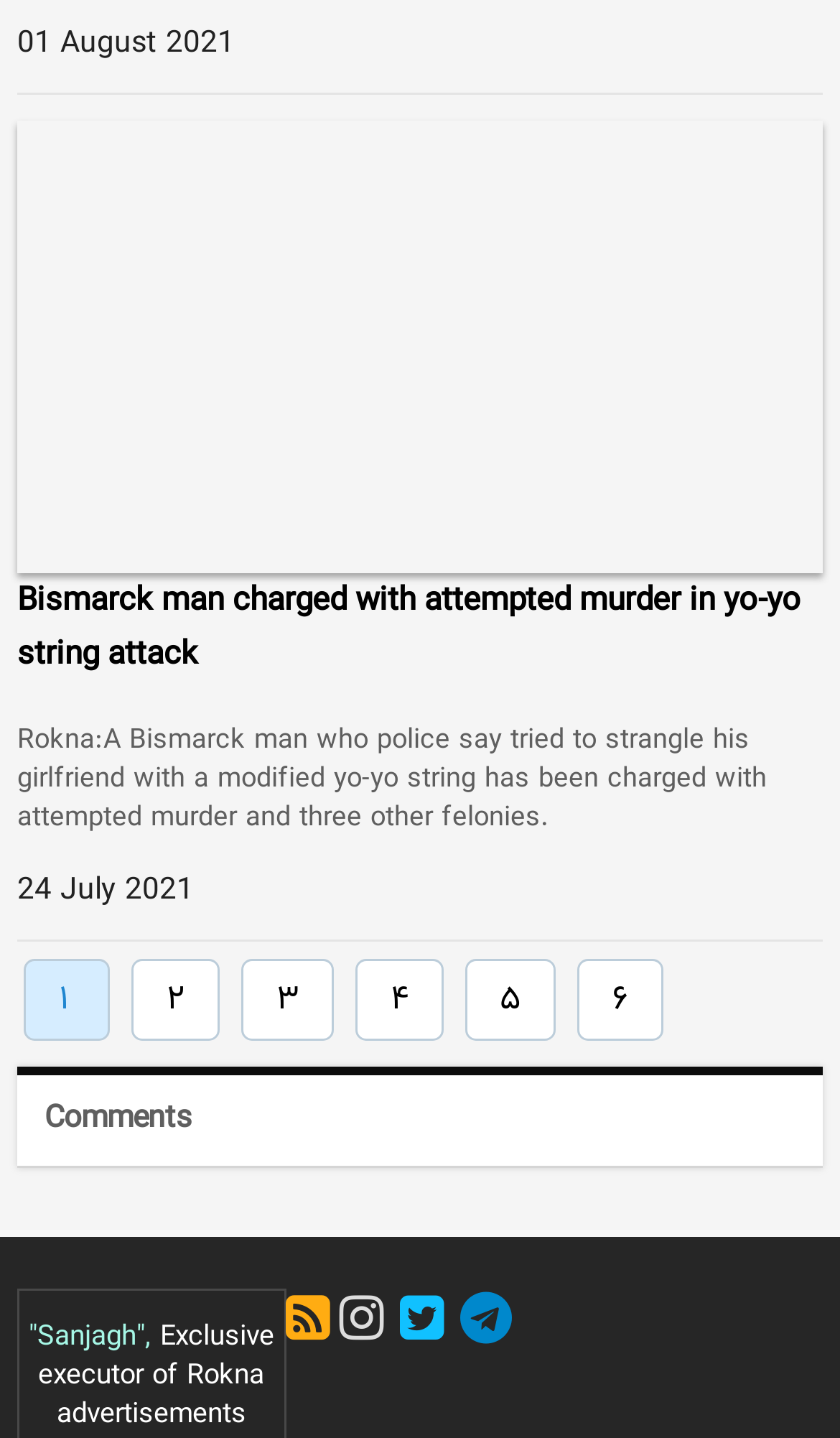What is the name of the executor of Rokna advertisements?
Look at the image and provide a detailed response to the question.

I found the name of the executor of Rokna advertisements by looking at the link element with ID 63 which has the text 'Sanjagh'.